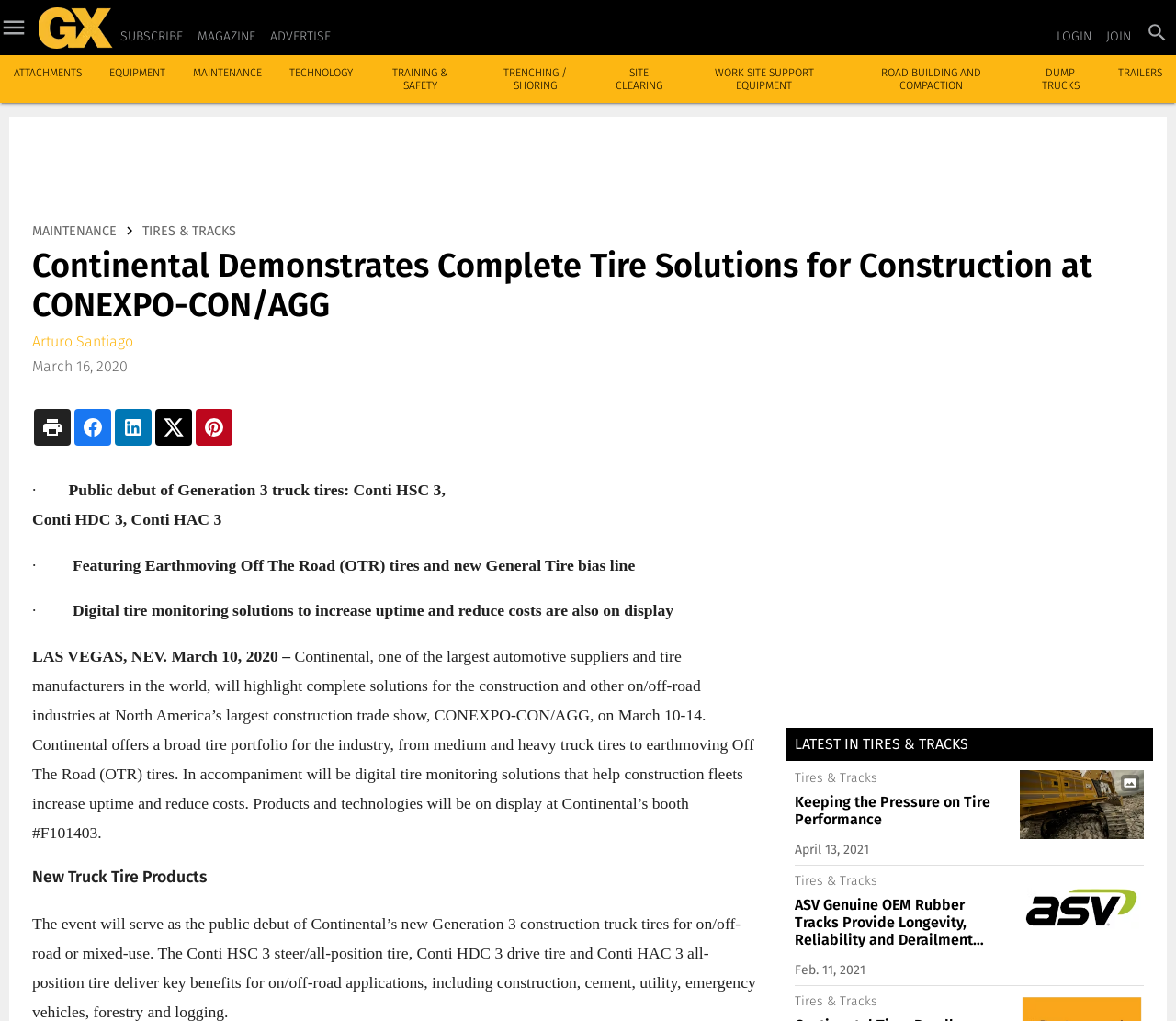Show the bounding box coordinates for the element that needs to be clicked to execute the following instruction: "Click on the 'Keeping the Pressure on Tire Performance' link". Provide the coordinates in the form of four float numbers between 0 and 1, i.e., [left, top, right, bottom].

[0.676, 0.777, 0.859, 0.811]